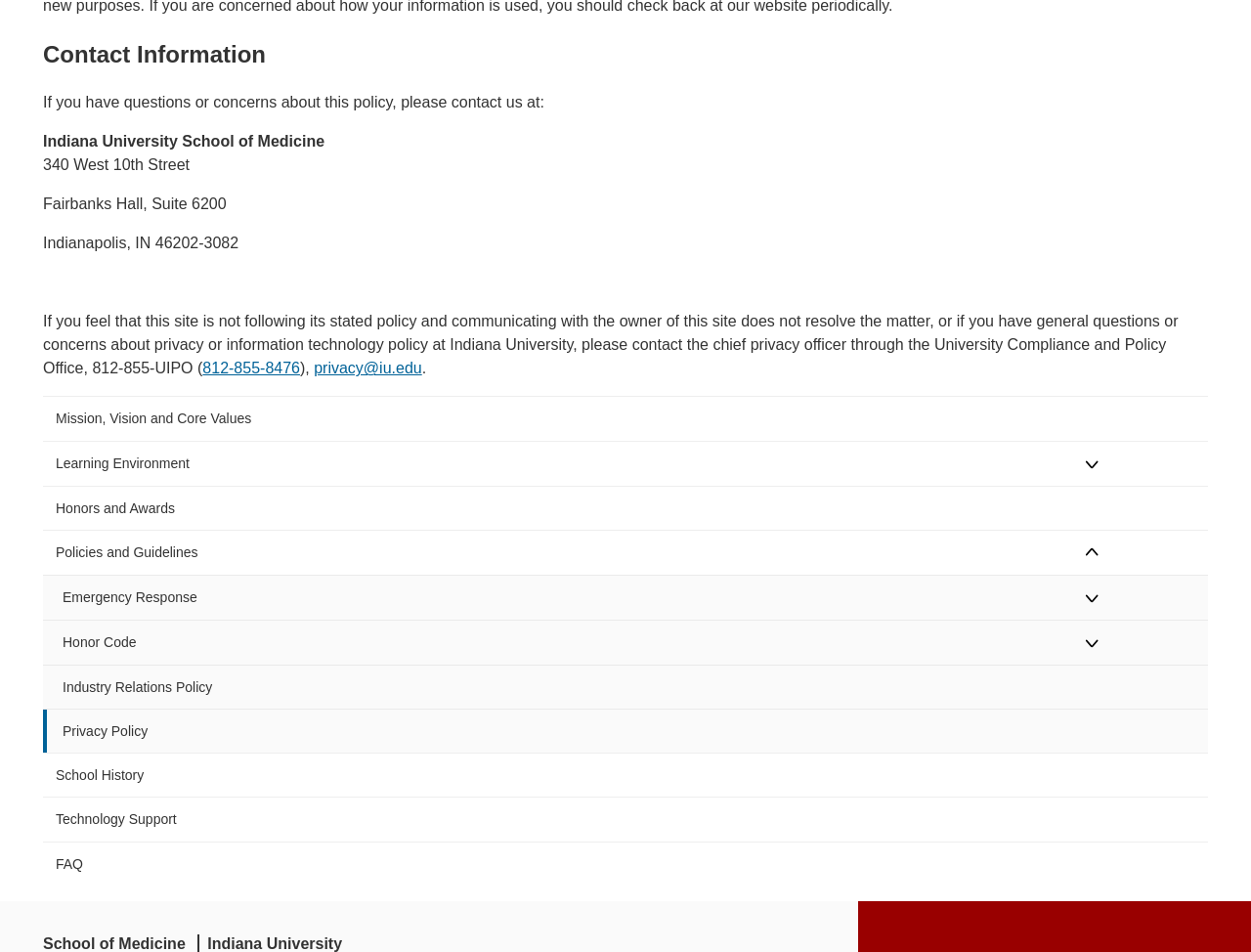What is the phone number of the chief privacy officer?
Use the information from the image to give a detailed answer to the question.

The phone number can be found in the paragraph that starts with 'If you feel that this site is not following its stated policy...'. The phone number is provided as a contact method for the chief privacy officer.